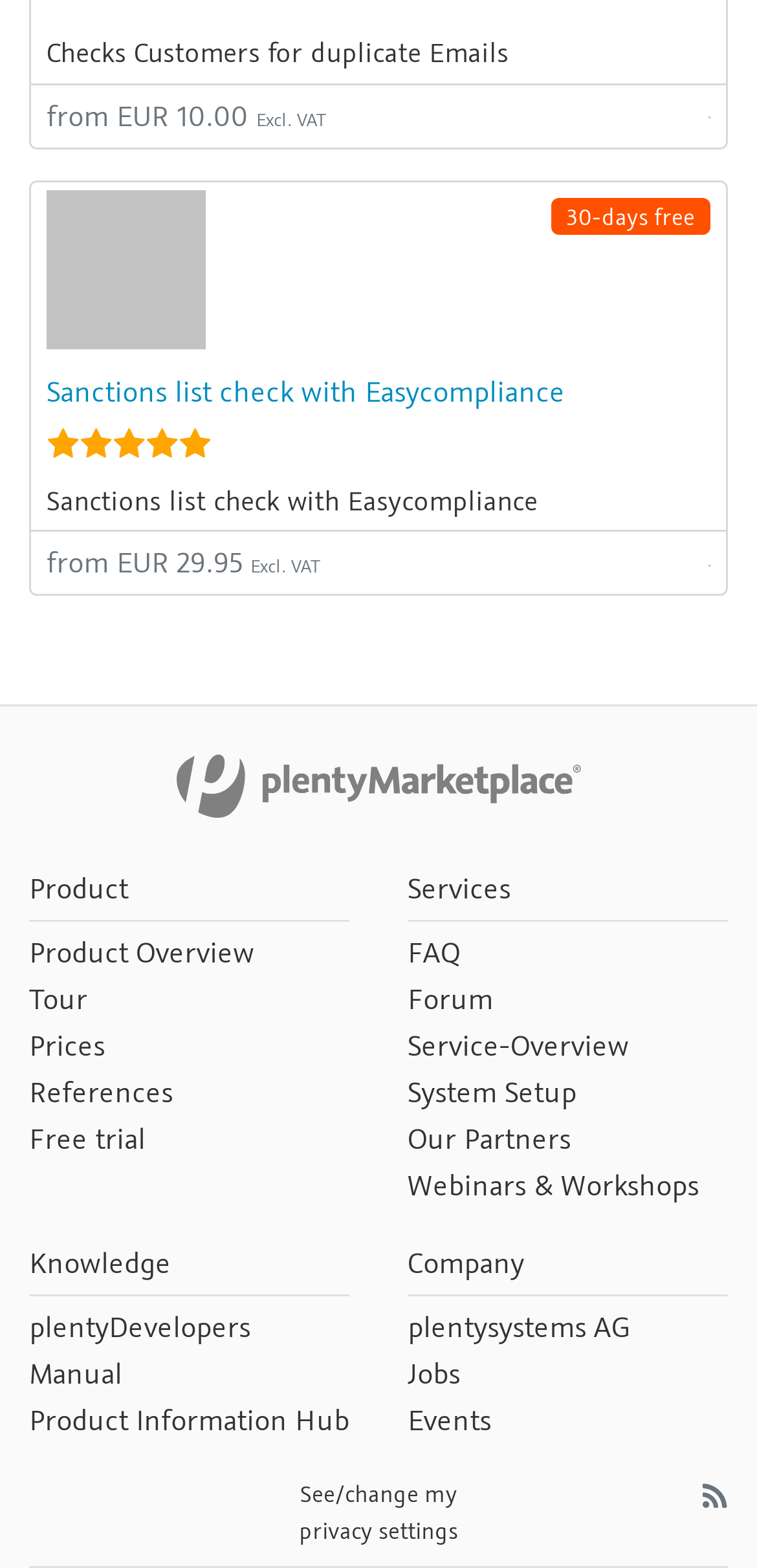Please identify the bounding box coordinates of the element that needs to be clicked to execute the following command: "Read the FAQ". Provide the bounding box using four float numbers between 0 and 1, formatted as [left, top, right, bottom].

[0.538, 0.595, 0.608, 0.619]